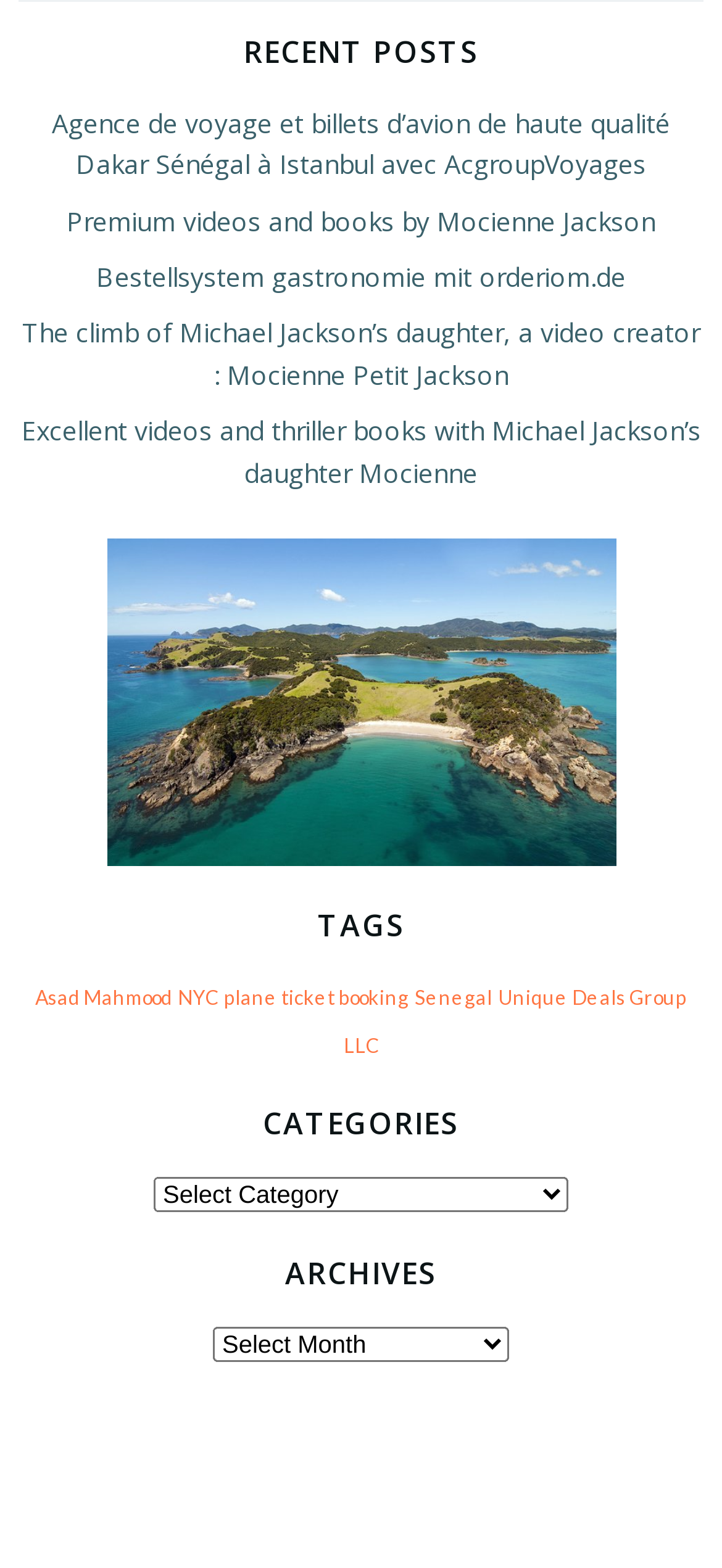How many tags are listed?
From the screenshot, supply a one-word or short-phrase answer.

5